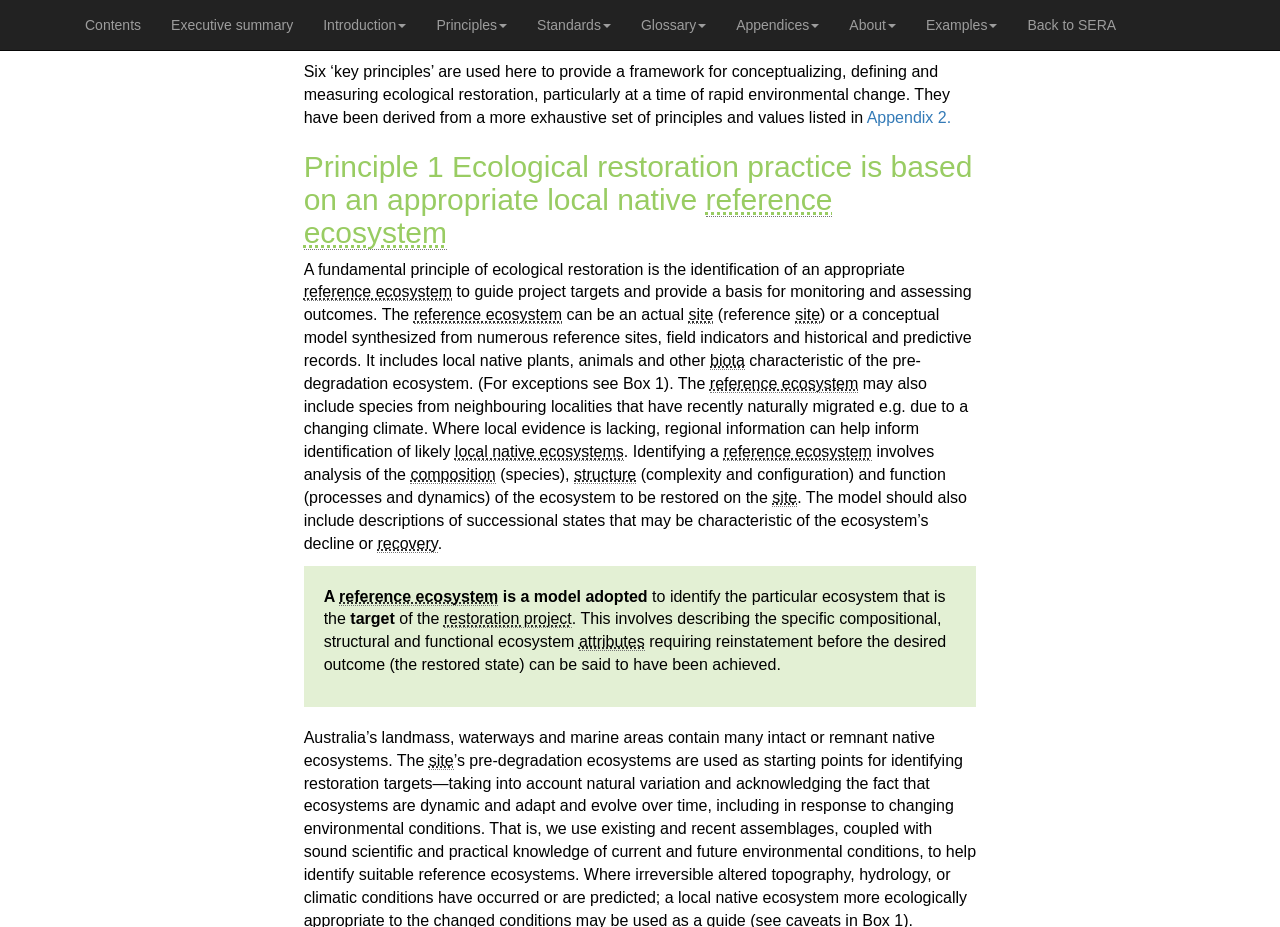What is the purpose of identifying a reference ecosystem?
Using the image provided, answer with just one word or phrase.

to guide project targets